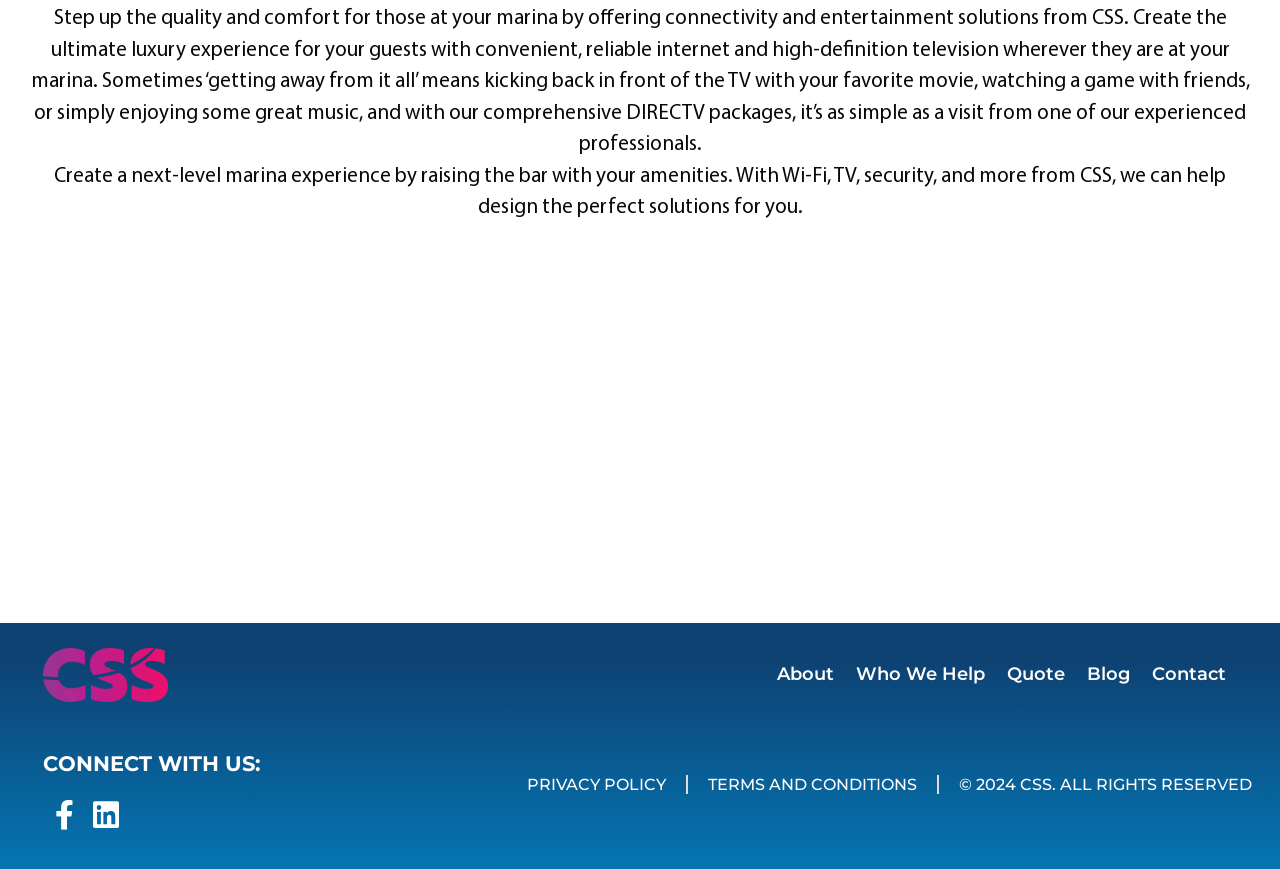Locate the bounding box coordinates of the region to be clicked to comply with the following instruction: "Contact us". The coordinates must be four float numbers between 0 and 1, in the form [left, top, right, bottom].

[0.891, 0.744, 0.966, 0.809]